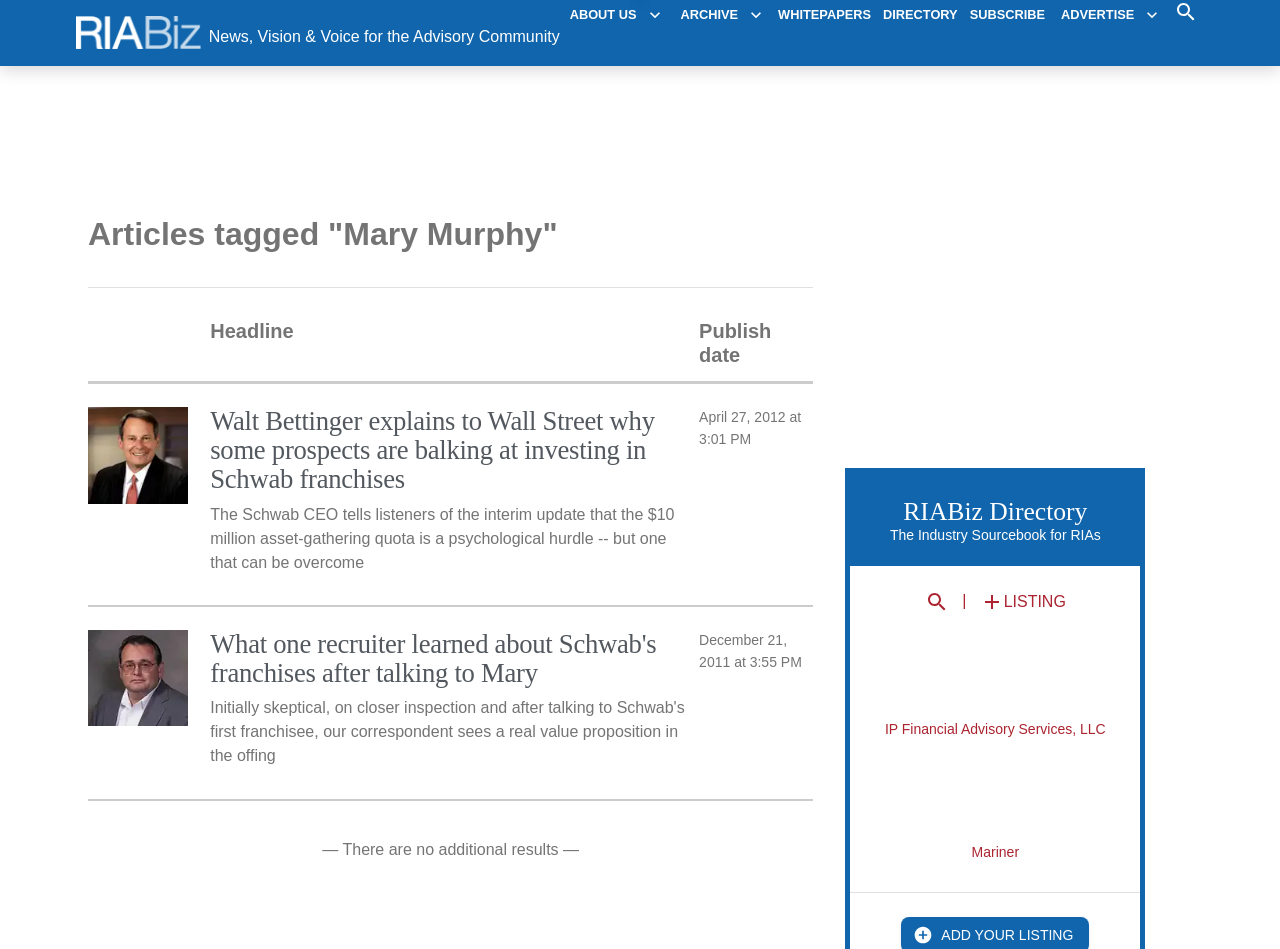Indicate the bounding box coordinates of the element that needs to be clicked to satisfy the following instruction: "View the ABOUT US menu". The coordinates should be four float numbers between 0 and 1, i.e., [left, top, right, bottom].

[0.442, 0.001, 0.519, 0.03]